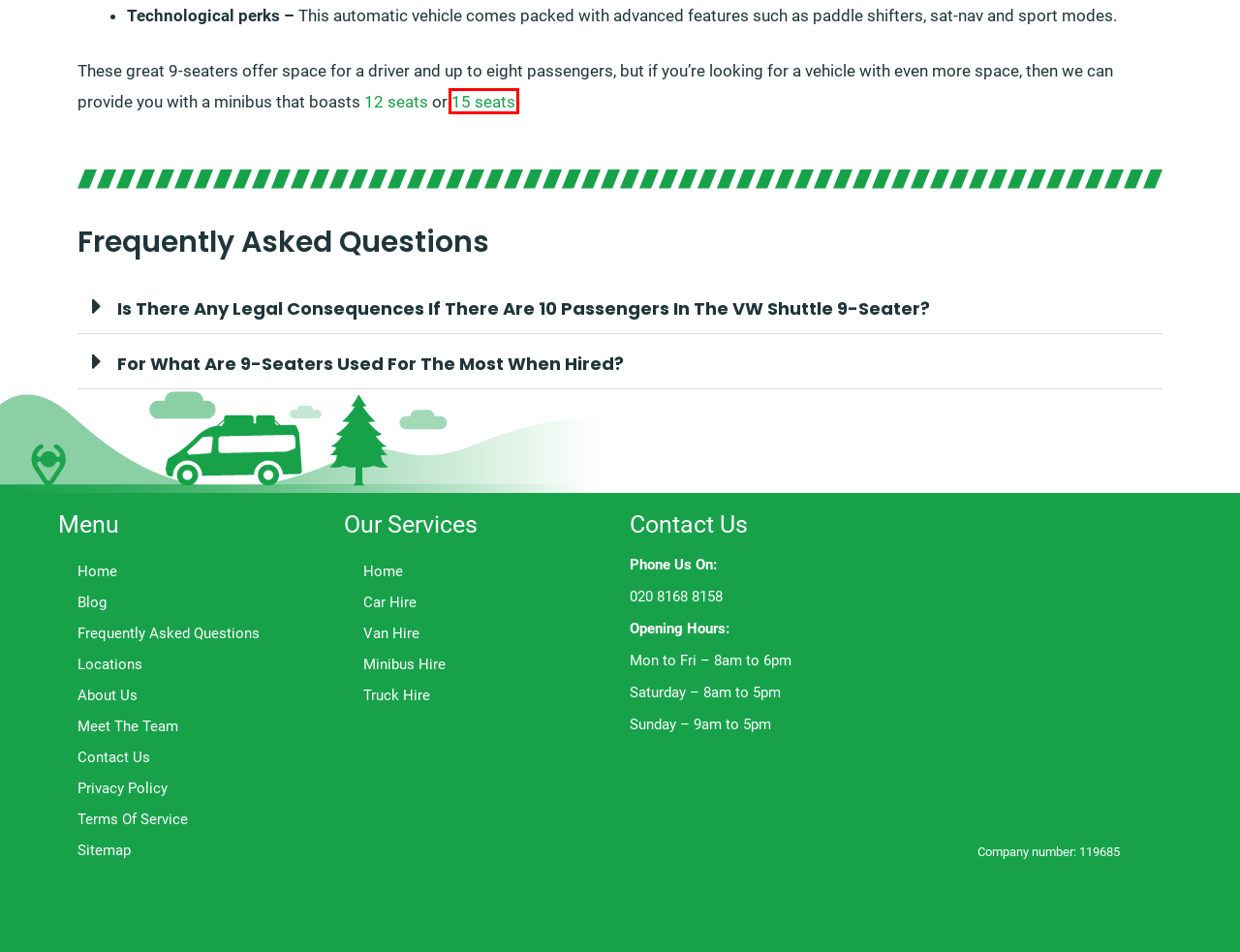You have a screenshot showing a webpage with a red bounding box highlighting an element. Choose the webpage description that best fits the new webpage after clicking the highlighted element. The descriptions are:
A. SDVH Car Hire UK - Free Nationwide Delivery & Collection
B. Locations - SDVH [Self Drive Vehicle Hire]
C. 15-Seater Minibus Hire Near Me (Self Drive) + 8 Hiring Benefits
D. Terms Of Service - SDVH [Self Drive Vehicle Hire]
E. SDVH Van Hire UK - Free Nationwide Delivery & Collection
F. Privacy Policy - SDVH [Self Drive Vehicle Hire]
G. SDVH Truck & Lorry Hire UK | Moving House Rental [Book Now]
H. SDVH Minibus Hire UK - Free Delivery & Collection [7-17 Seater]

C